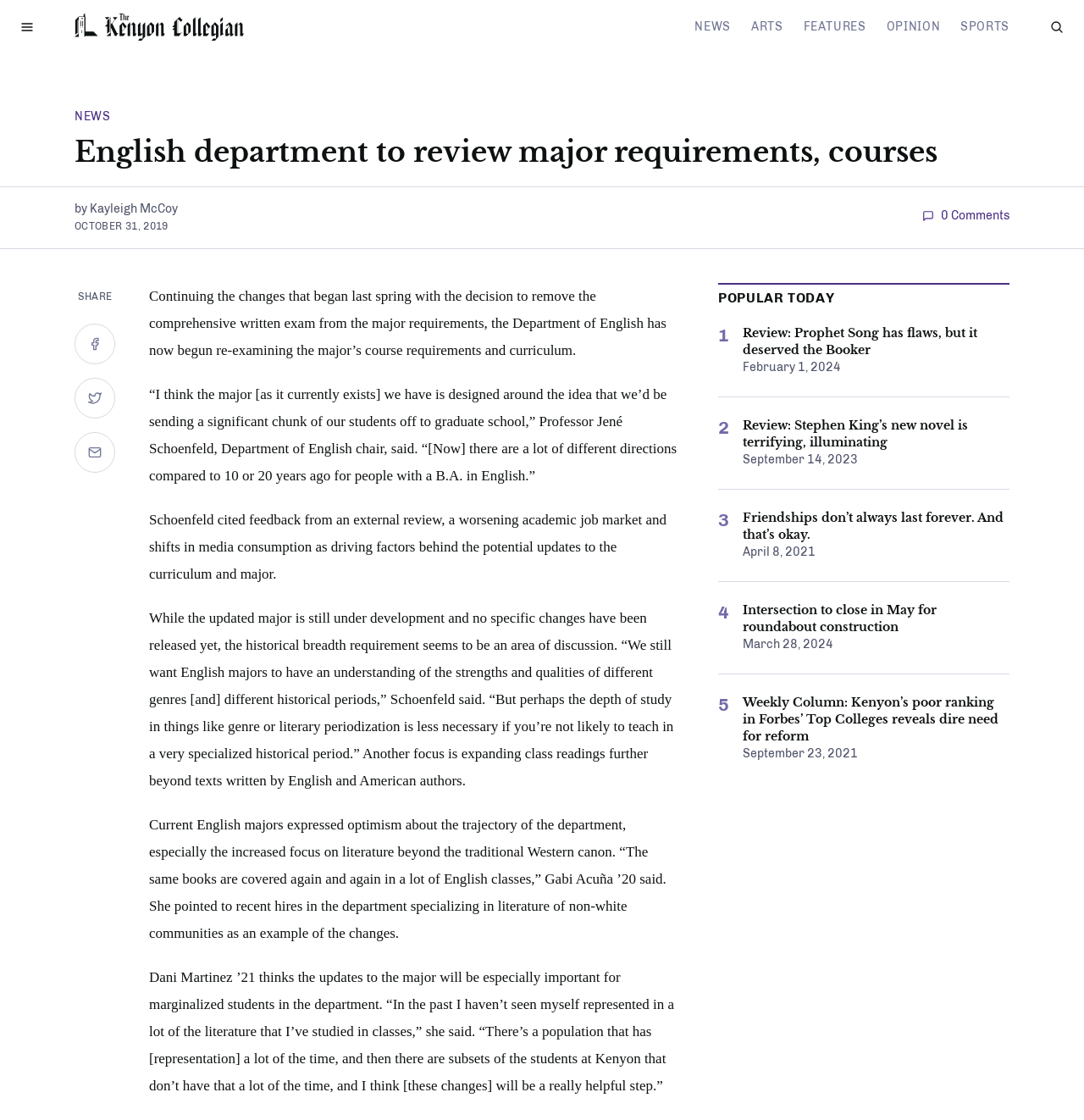Please specify the bounding box coordinates in the format (top-left x, top-left y, bottom-right x, bottom-right y), with values ranging from 0 to 1. Identify the bounding box for the UI component described as follows: Features

[0.741, 0.0, 0.799, 0.048]